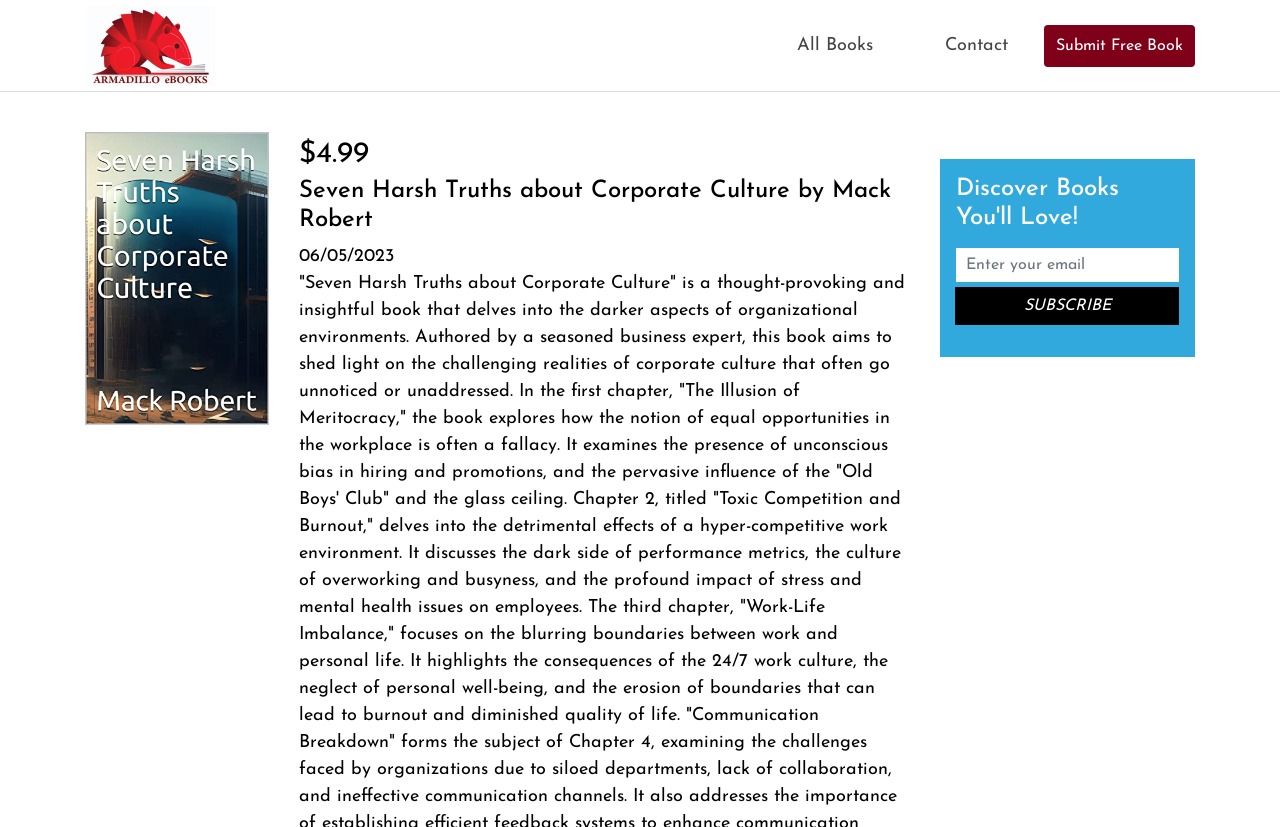Determine the bounding box for the UI element as described: "name="email" placeholder="Enter your email"". The coordinates should be represented as four float numbers between 0 and 1, formatted as [left, top, right, bottom].

[0.747, 0.299, 0.921, 0.341]